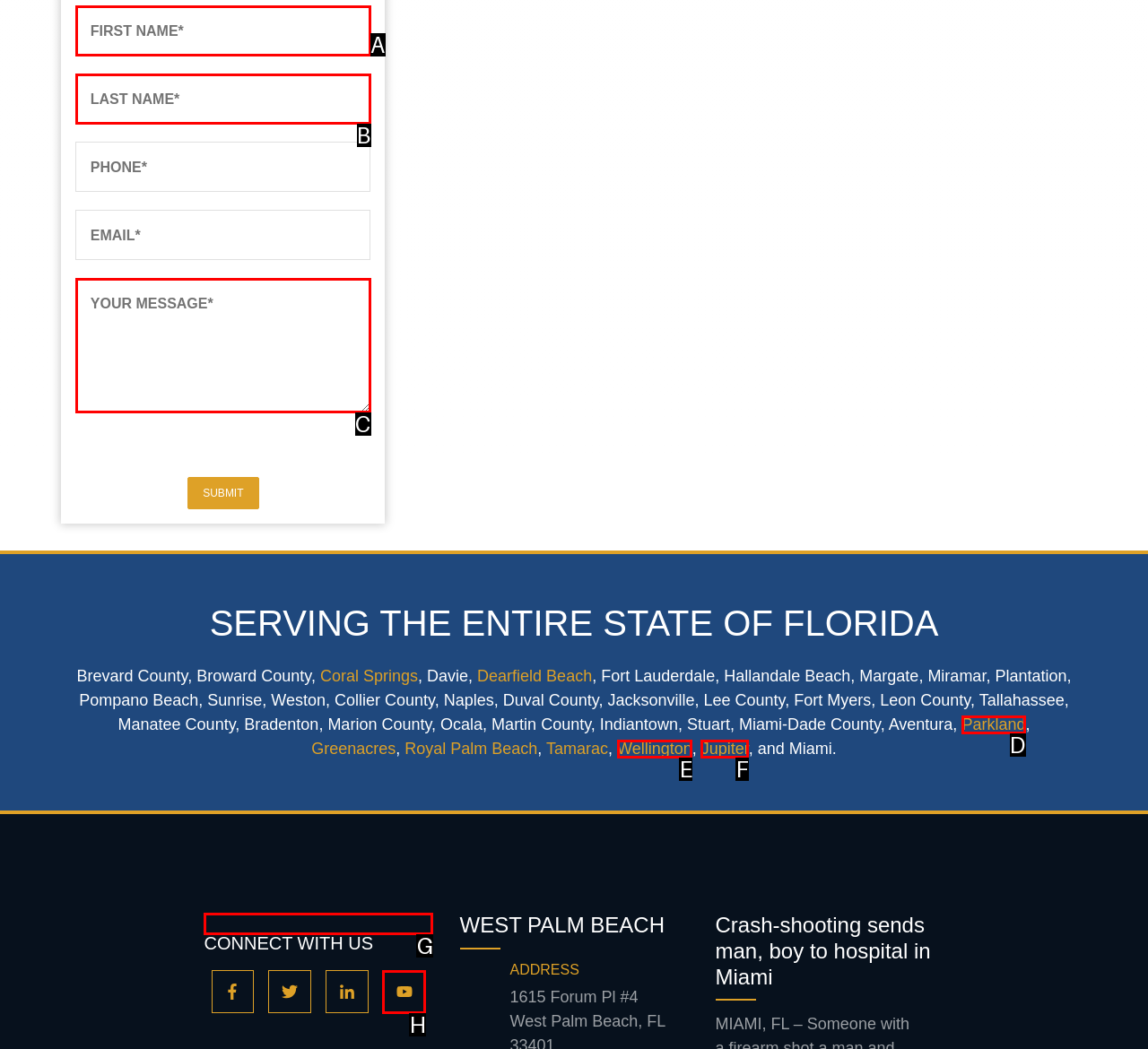Identify the HTML element that best fits the description: parent_node: CONNECT WITH US. Respond with the letter of the corresponding element.

G